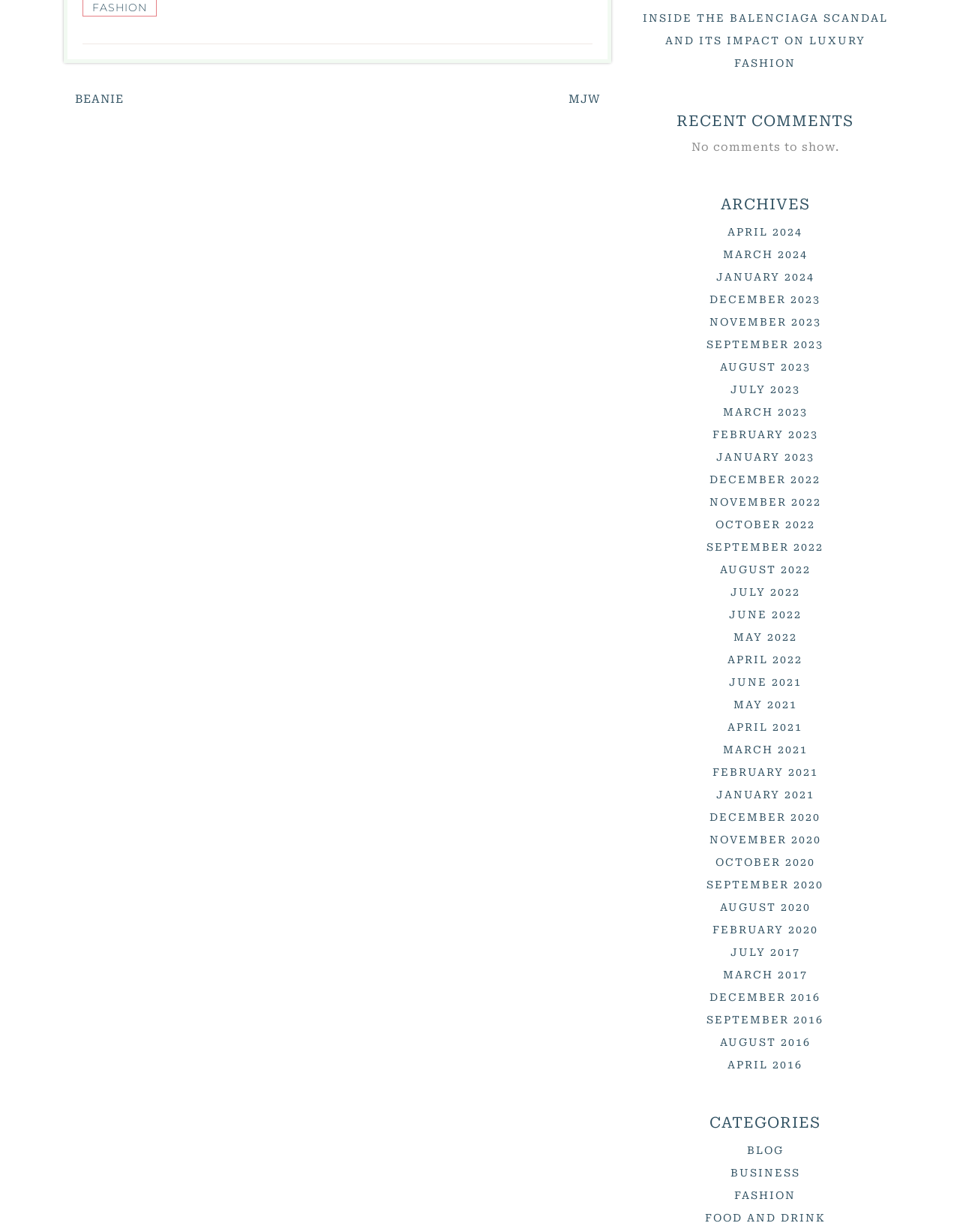Determine the coordinates of the bounding box that should be clicked to complete the instruction: "Go to APRIL 2024". The coordinates should be represented by four float numbers between 0 and 1: [left, top, right, bottom].

[0.758, 0.183, 0.836, 0.193]